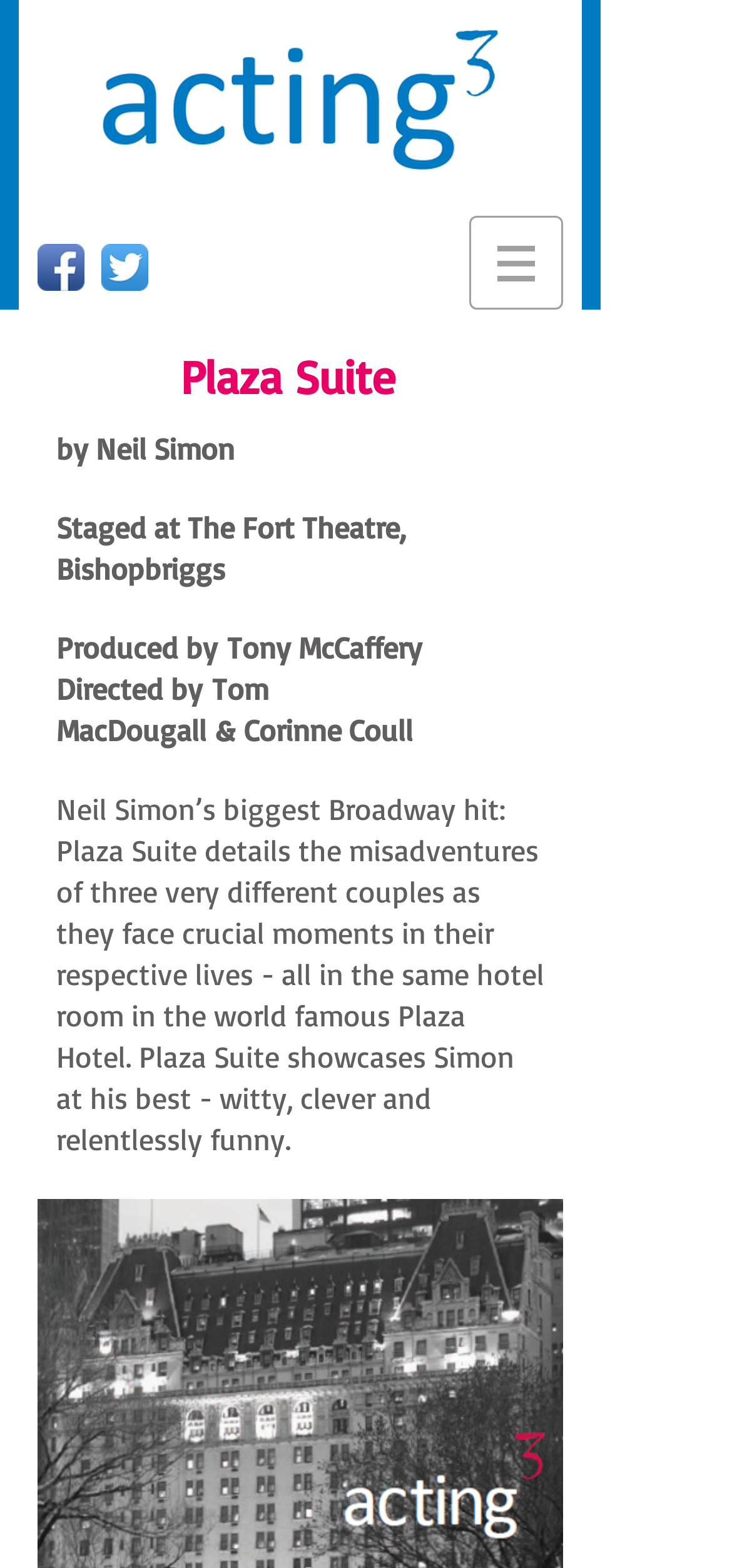Provide an in-depth caption for the contents of the webpage.

The webpage is about the play "Plaza Suite" by Neil Simon. At the top right corner, there is a navigation menu labeled "Site" with a button that has a popup menu. Next to the navigation menu, there is an image. 

On the top left corner, there is a social bar with two links, Facebook App Icon and Twitter App Icon, each accompanied by an image. 

Below the social bar, there is a logo image "2016 logo on white.png" that spans across most of the top section of the page. 

Below the logo, there is a heading "Plaza Suite" followed by a description "by Neil Simon". 

Underneath, there are four paragraphs of text. The first paragraph describes the production details, stating that it was staged at The Fort Theatre, Bishopbriggs, produced by Tony McCaffery, and directed by Tom MacDougall and Corinne Coull. 

The second paragraph provides a brief summary of the play, explaining that it follows the misadventures of three couples in the same hotel room in the Plaza Hotel, showcasing Neil Simon's wit, cleverness, and humor.